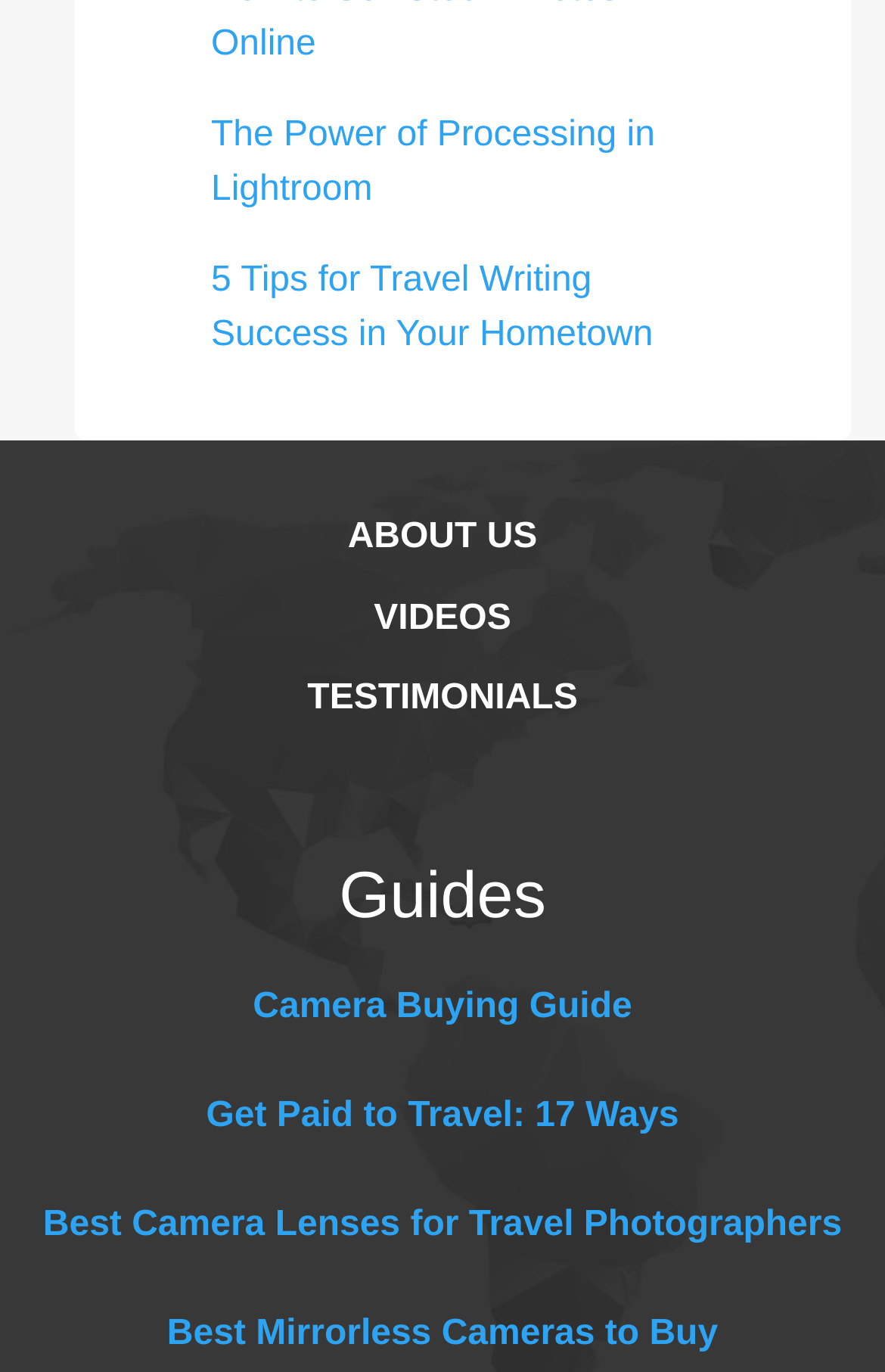Find the bounding box coordinates of the element I should click to carry out the following instruction: "Read about the power of processing in Lightroom".

[0.238, 0.084, 0.74, 0.152]